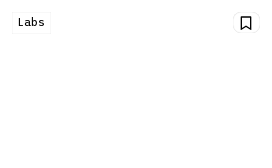What does the bookmark icon indicate?
Analyze the image and deliver a detailed answer to the question.

The bookmark icon next to the 'Add bookmark' button indicates that users can keep track of important or interesting content, allowing them to easily access it later.